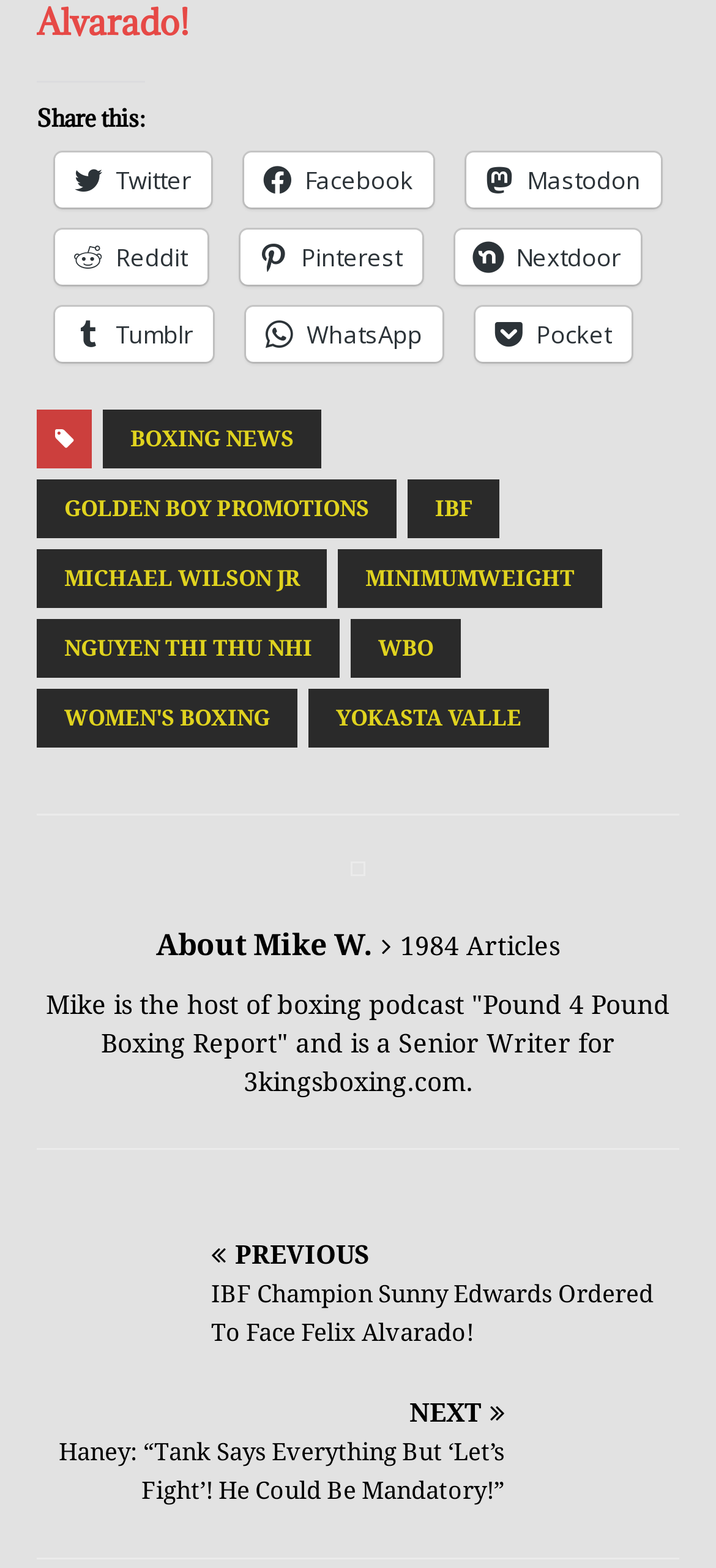Determine the bounding box coordinates of the clickable region to carry out the instruction: "Read Devin Haney say Tank Davis won't fight him".

[0.051, 0.893, 0.949, 0.964]